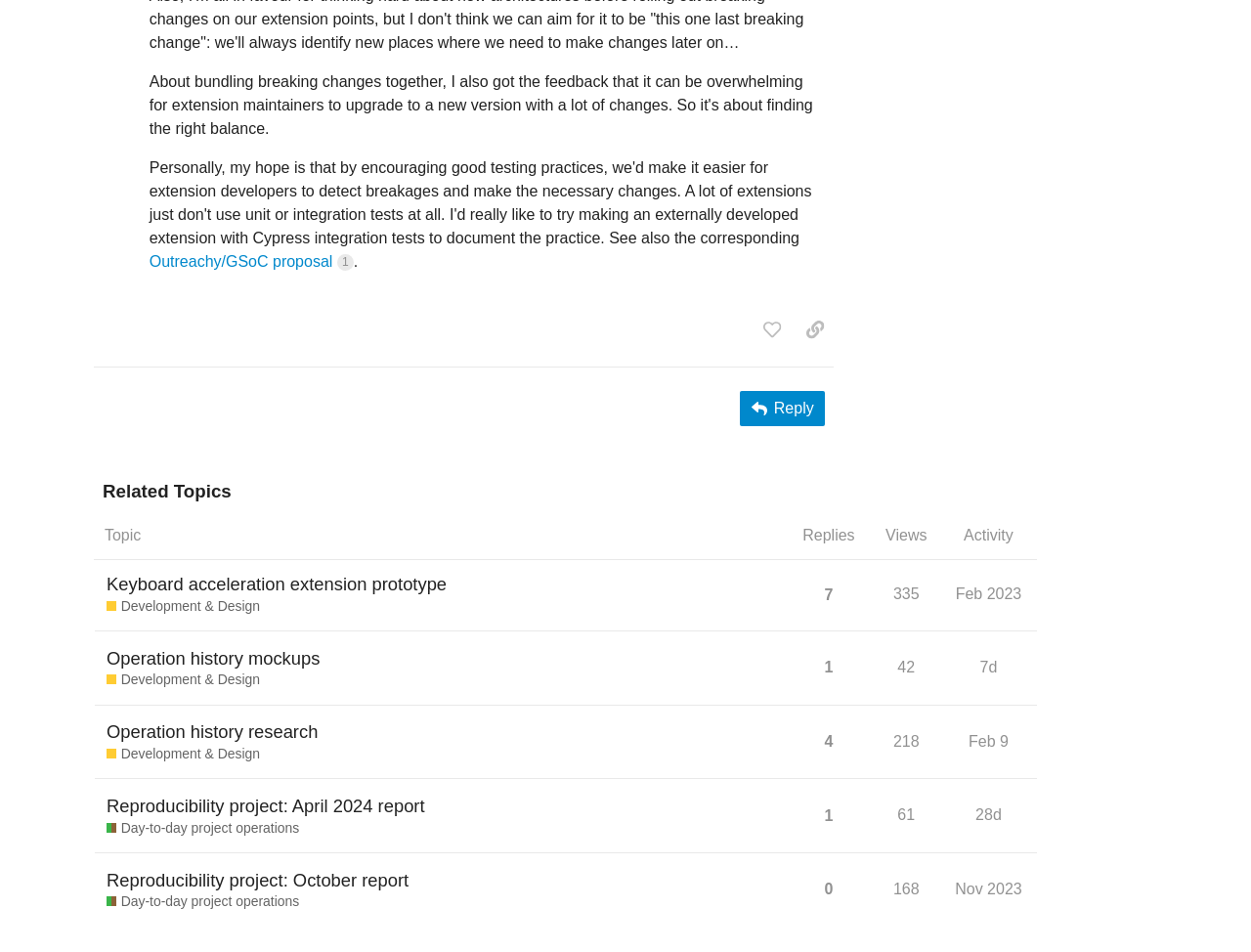What is the name of the project mentioned in the topic 'Reproducibility project: October report'?
From the details in the image, provide a complete and detailed answer to the question.

To answer this question, we need to look at the 'Related Topics' section, specifically the row that contains the topic 'Reproducibility project: October report'. The name of the project is 'Reproducibility project', which is mentioned in the topic title.